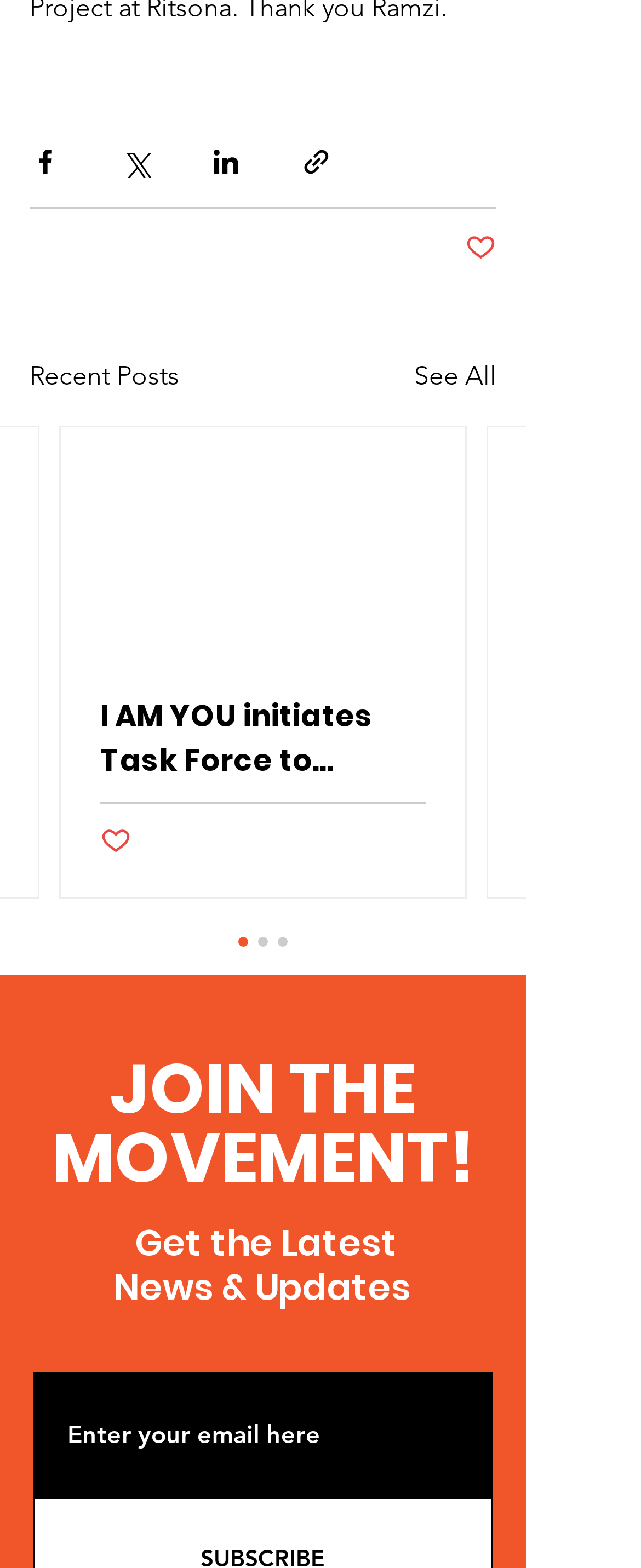Answer the question using only one word or a concise phrase: How many 'Post not marked as liked' buttons are there?

3